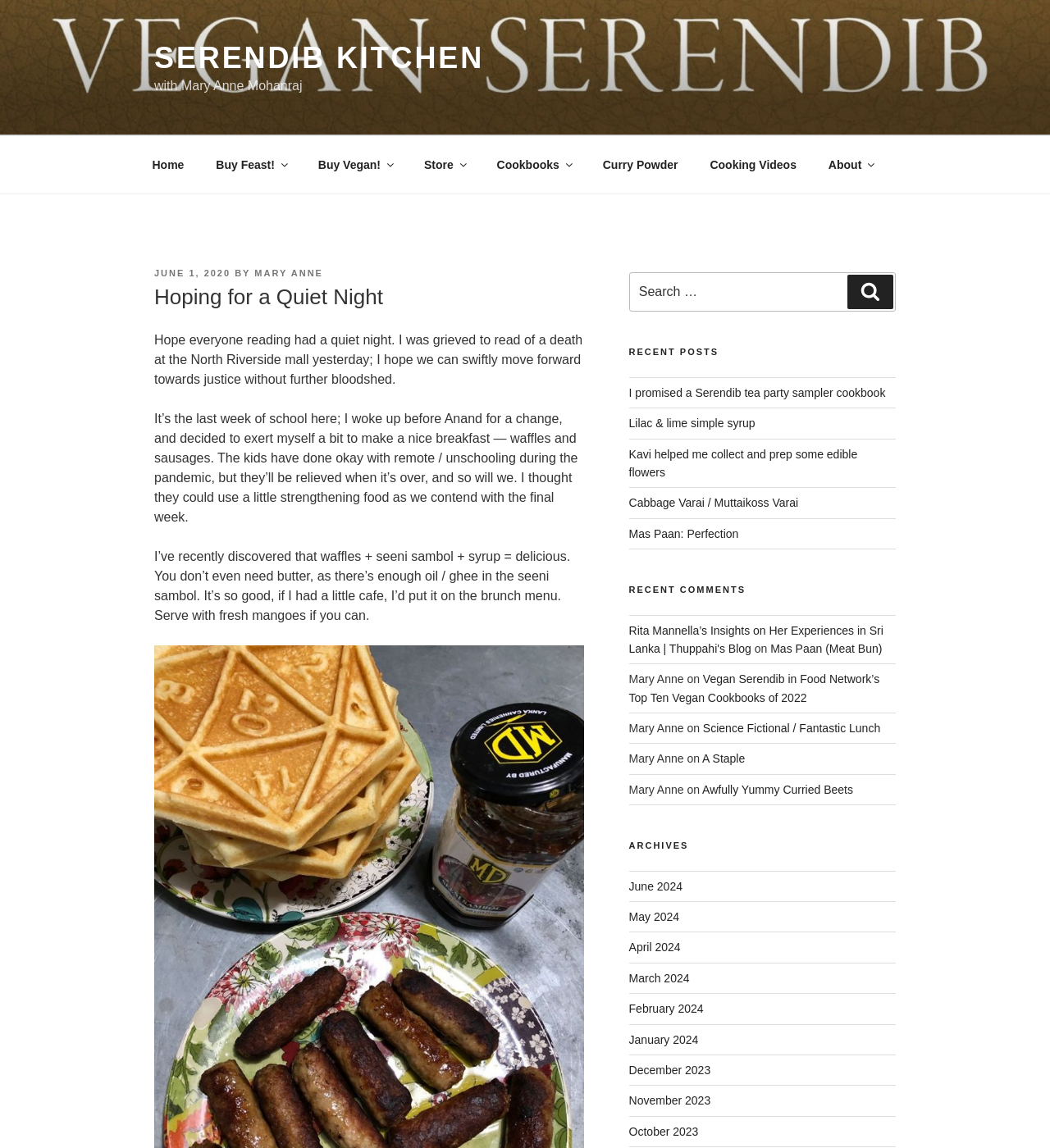Write an elaborate caption that captures the essence of the webpage.

The webpage is titled "Hoping for a Quiet Night – Serendib Kitchen" and features a blog post by Mary Anne Mohanraj. At the top of the page, there is a navigation menu with links to "Home", "Buy Feast!", "Buy Vegan!", "Store", "Cookbooks", "Curry Powder", "Cooking Videos", and "About". Below the navigation menu, there is a header section with the title of the blog post, "Hoping for a Quiet Night", and the author's name, Mary Anne.

The main content of the blog post is divided into three paragraphs. The first paragraph discusses the author's hope for a quiet night and mentions a recent death at a local mall. The second paragraph talks about the author's experience with remote schooling during the pandemic and how they made a nice breakfast for their kids. The third paragraph shares the author's discovery of a delicious combination of waffles, seeni sambol, and syrup.

To the right of the main content, there is a search bar with a button labeled "Search". Below the search bar, there are three sections: "RECENT POSTS", "RECENT COMMENTS", and "ARCHIVES". The "RECENT POSTS" section lists five links to recent blog posts, while the "RECENT COMMENTS" section lists six links to recent comments on the blog. The "ARCHIVES" section lists links to blog posts from different months, ranging from June 2024 to October 2023.

Throughout the page, there are no images, but there are several links to other pages and posts on the blog. The overall layout is organized, with clear headings and concise text.